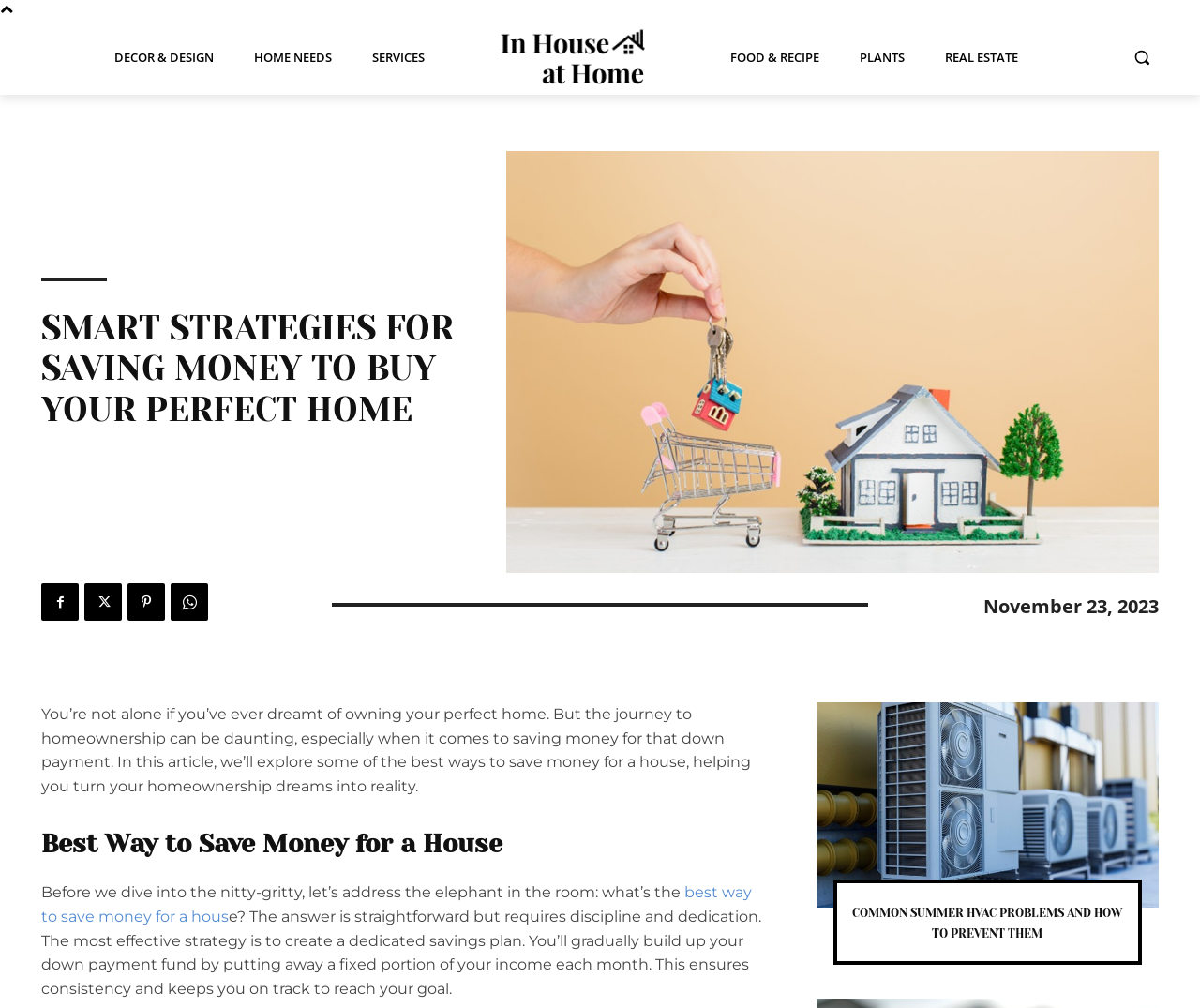Give a one-word or short phrase answer to the question: 
What is the title of the related article?

Common Summer HVAC Problems and How to Prevent Them